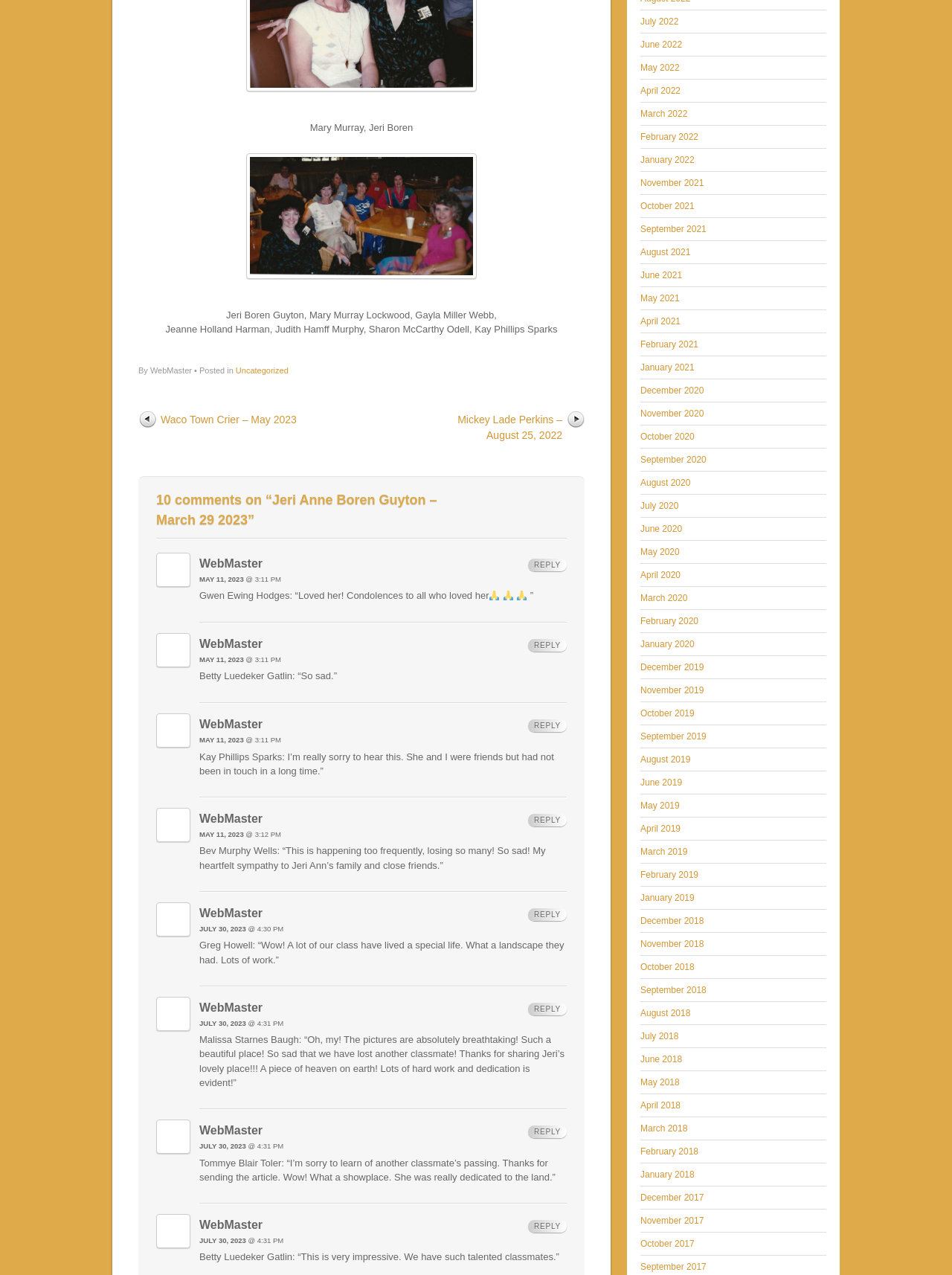Please identify the bounding box coordinates of the element I should click to complete this instruction: 'View 'Uncategorized''. The coordinates should be given as four float numbers between 0 and 1, like this: [left, top, right, bottom].

[0.248, 0.287, 0.303, 0.294]